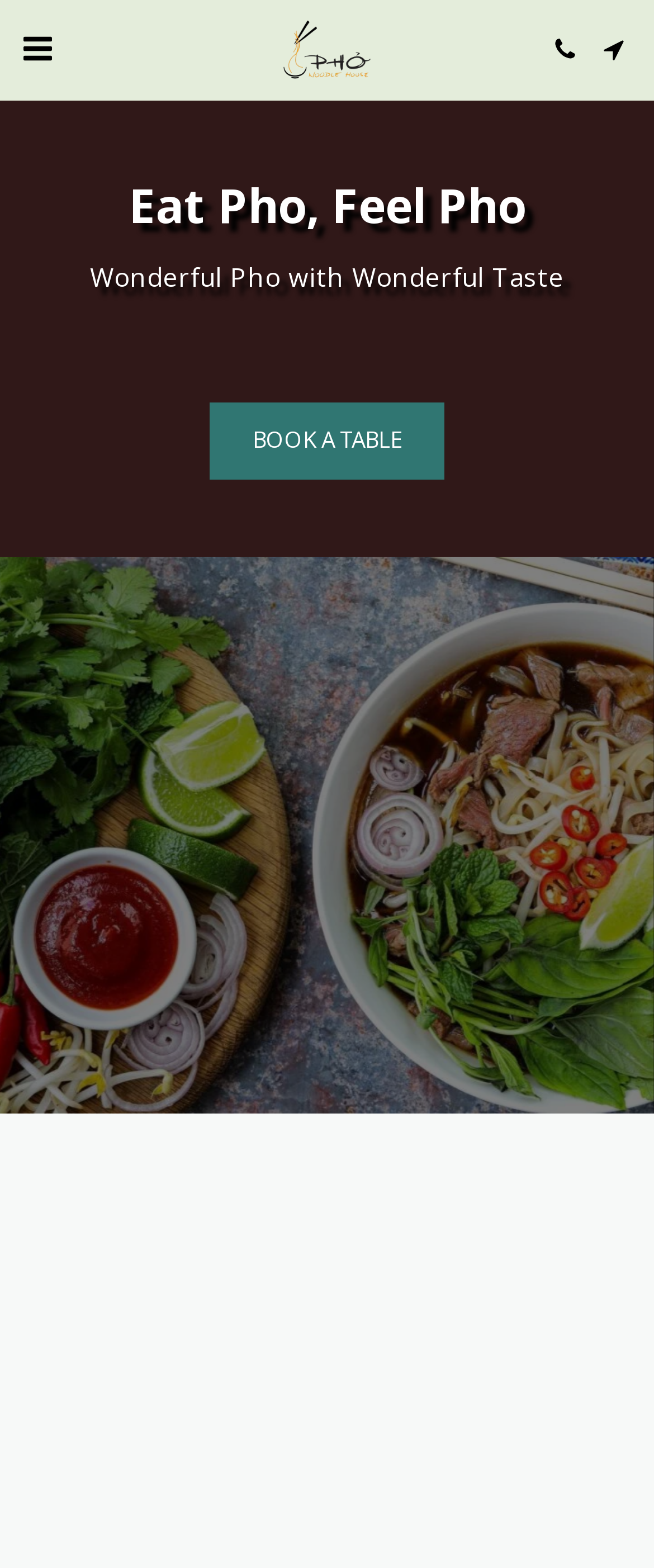Explain the webpage's design and content in an elaborate manner.

The webpage is about Pho, the national dish of Vietnam. At the top left corner, there is a button with no text. Next to it, on the top center, is a link to "PhoTui" accompanied by a small image. On the top right corner, there are two buttons with minimal text.

Below the top section, a prominent heading "Eat Pho, Feel Pho" is displayed, taking up a significant portion of the screen. Underneath it, a paragraph of text reads "Wonderful Pho with Wonderful Taste". 

To the right of the paragraph, a call-to-action link "BOOK A TABLE" is prominently displayed. Below this section, a list box takes up the full width of the screen, although its contents are not specified. 

At the bottom of the page, another heading "BOOK A TABLE" is displayed, followed by a horizontal separator line.